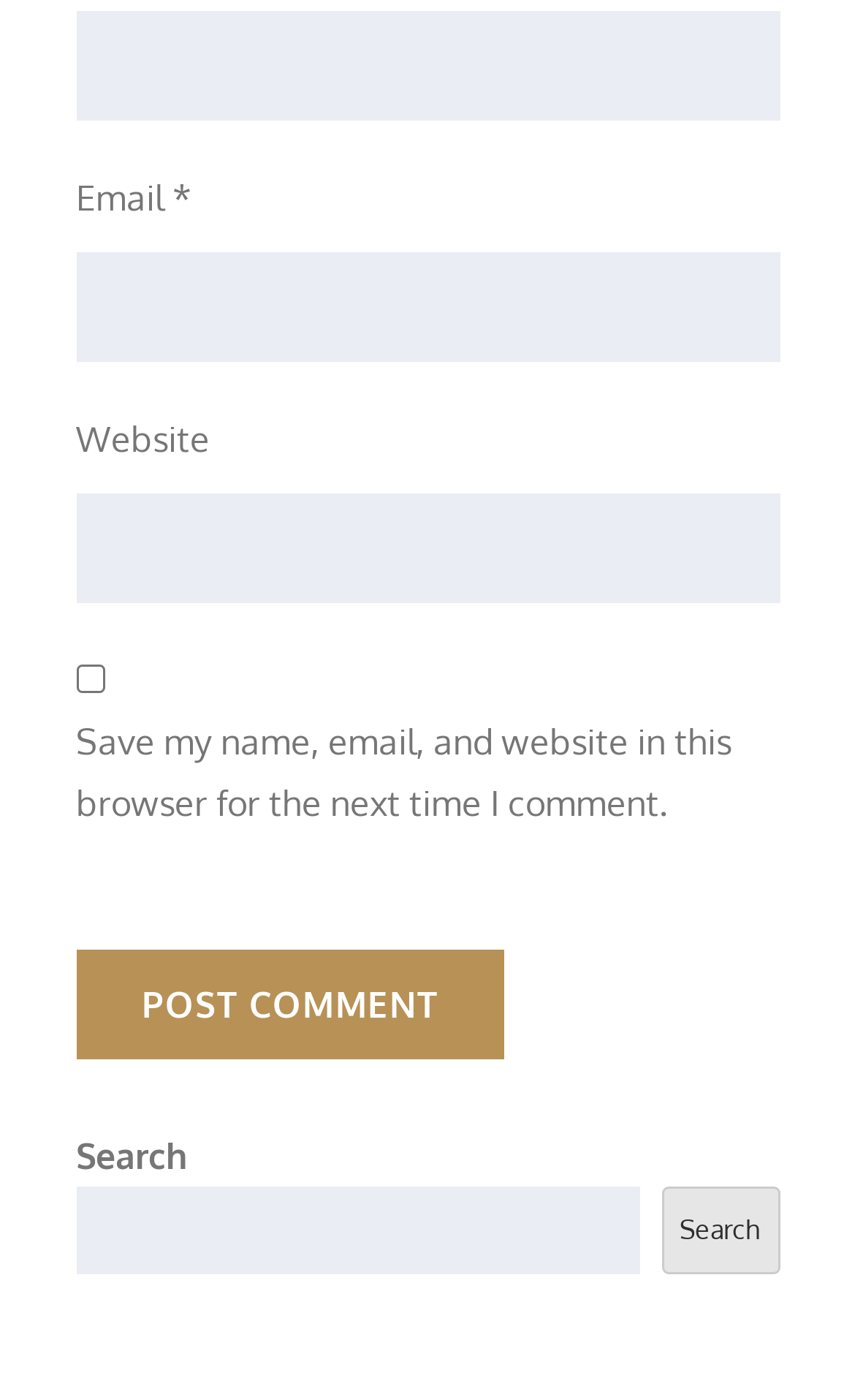Identify the bounding box for the UI element specified in this description: "parent_node: Email * aria-describedby="email-notes" name="email"". The coordinates must be four float numbers between 0 and 1, formatted as [left, top, right, bottom].

[0.088, 0.18, 0.912, 0.258]